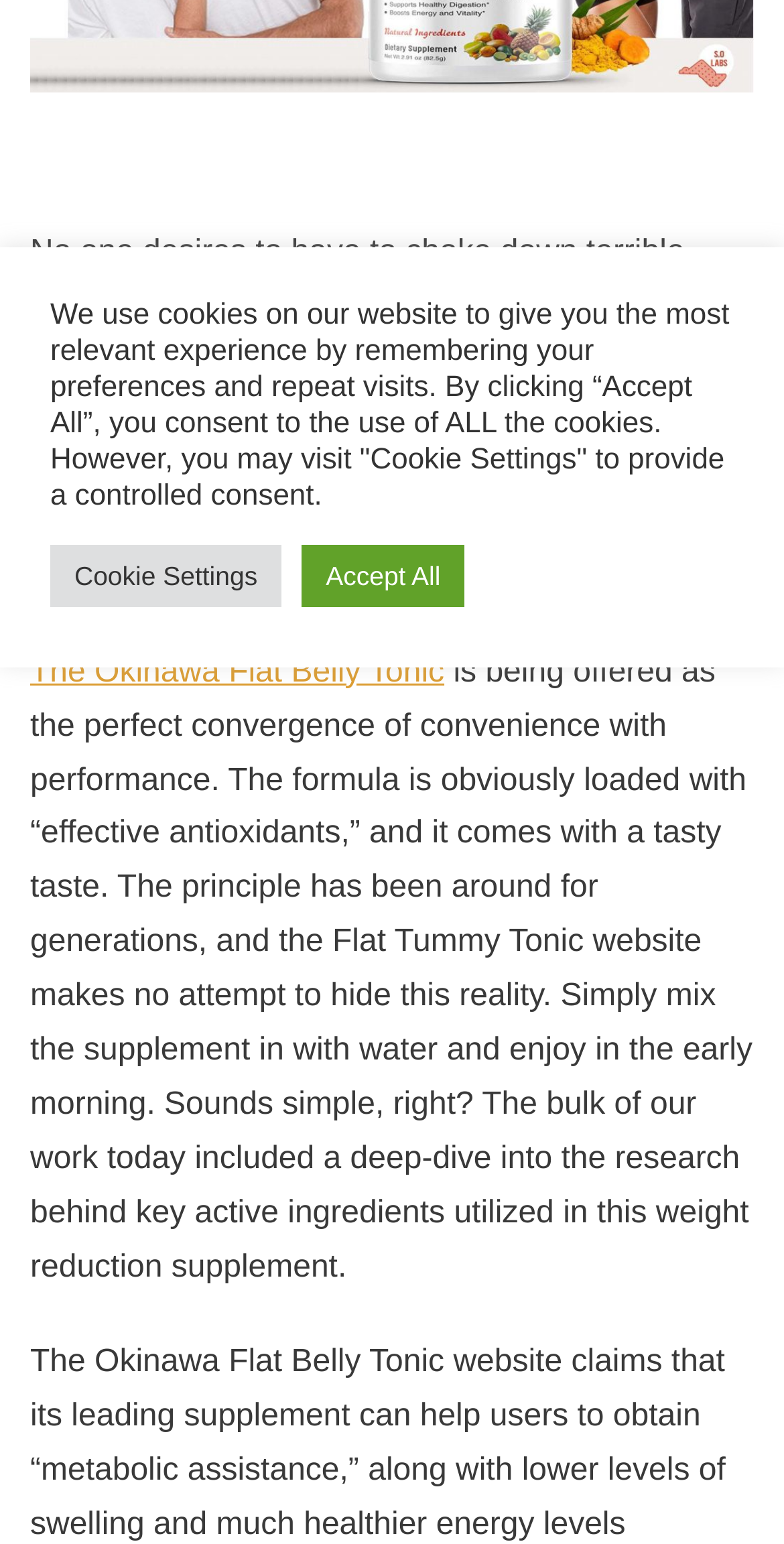For the following element description, predict the bounding box coordinates in the format (top-left x, top-left y, bottom-right x, bottom-right y). All values should be floating point numbers between 0 and 1. Description: MENU

None